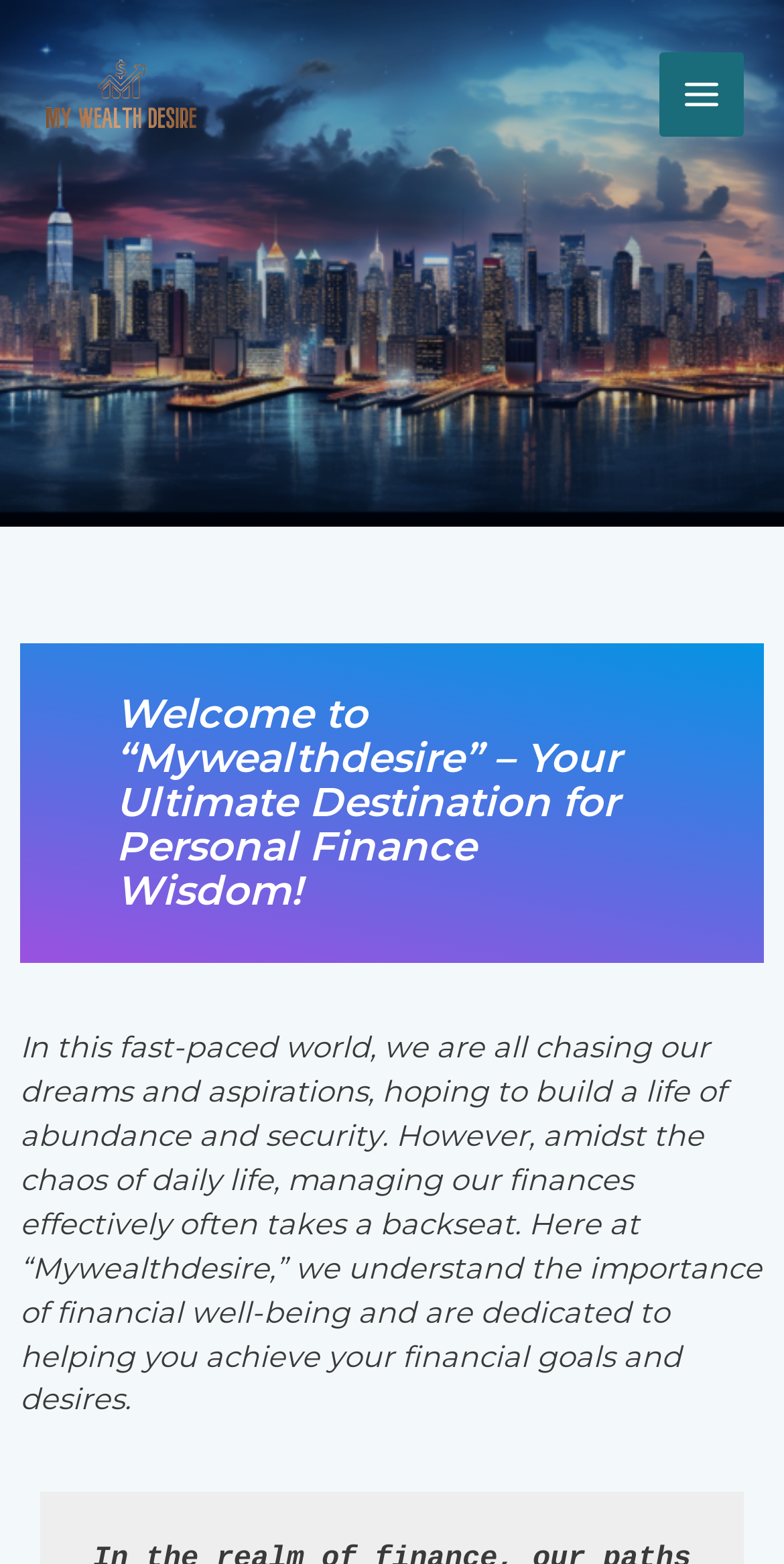Based on the element description, predict the bounding box coordinates (top-left x, top-left y, bottom-right x, bottom-right y) for the UI element in the screenshot: alt="MyWealthDesire"

[0.051, 0.047, 0.256, 0.07]